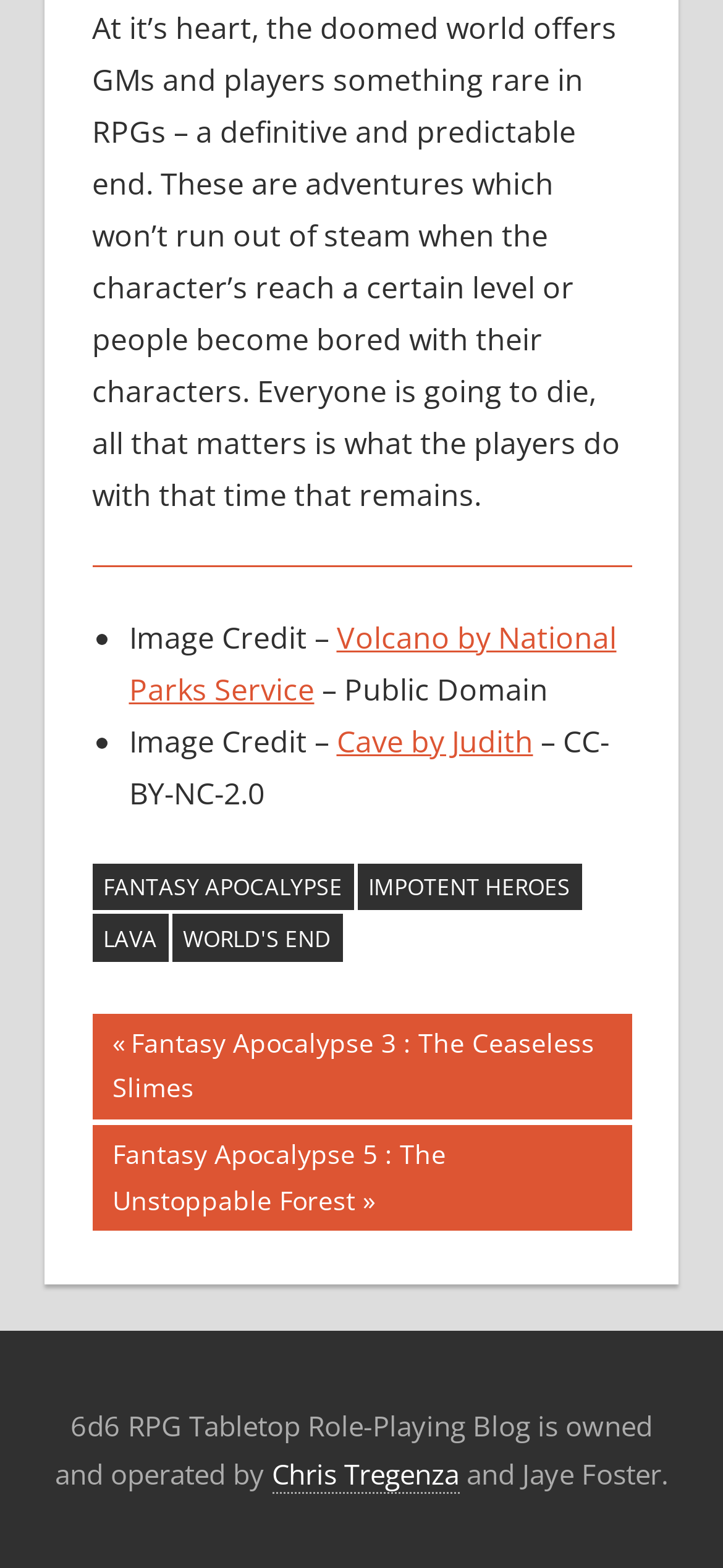Locate the bounding box coordinates of the area where you should click to accomplish the instruction: "Read the previous post".

[0.127, 0.646, 0.873, 0.714]